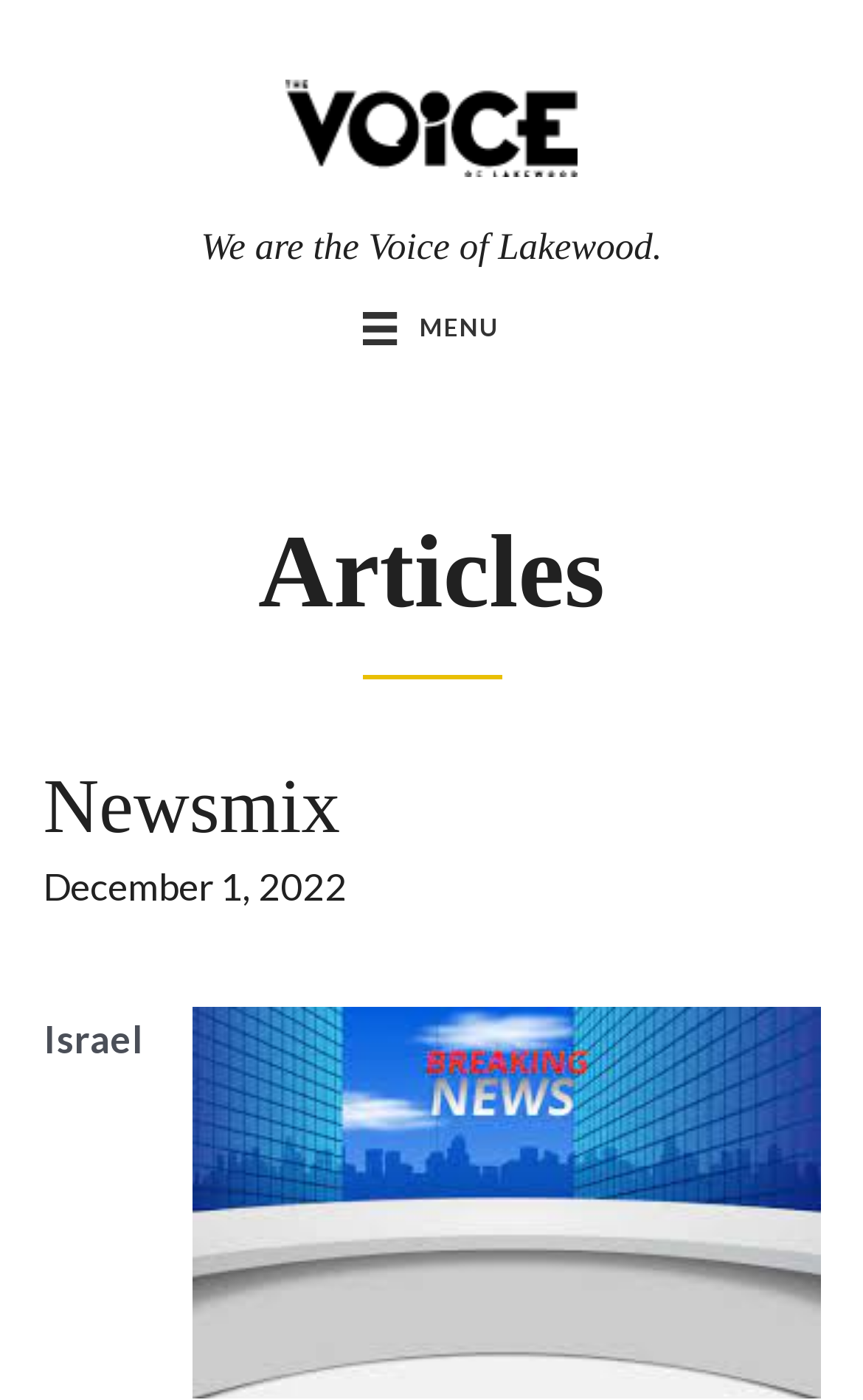Is there a menu on the webpage?
Look at the screenshot and give a one-word or phrase answer.

Yes